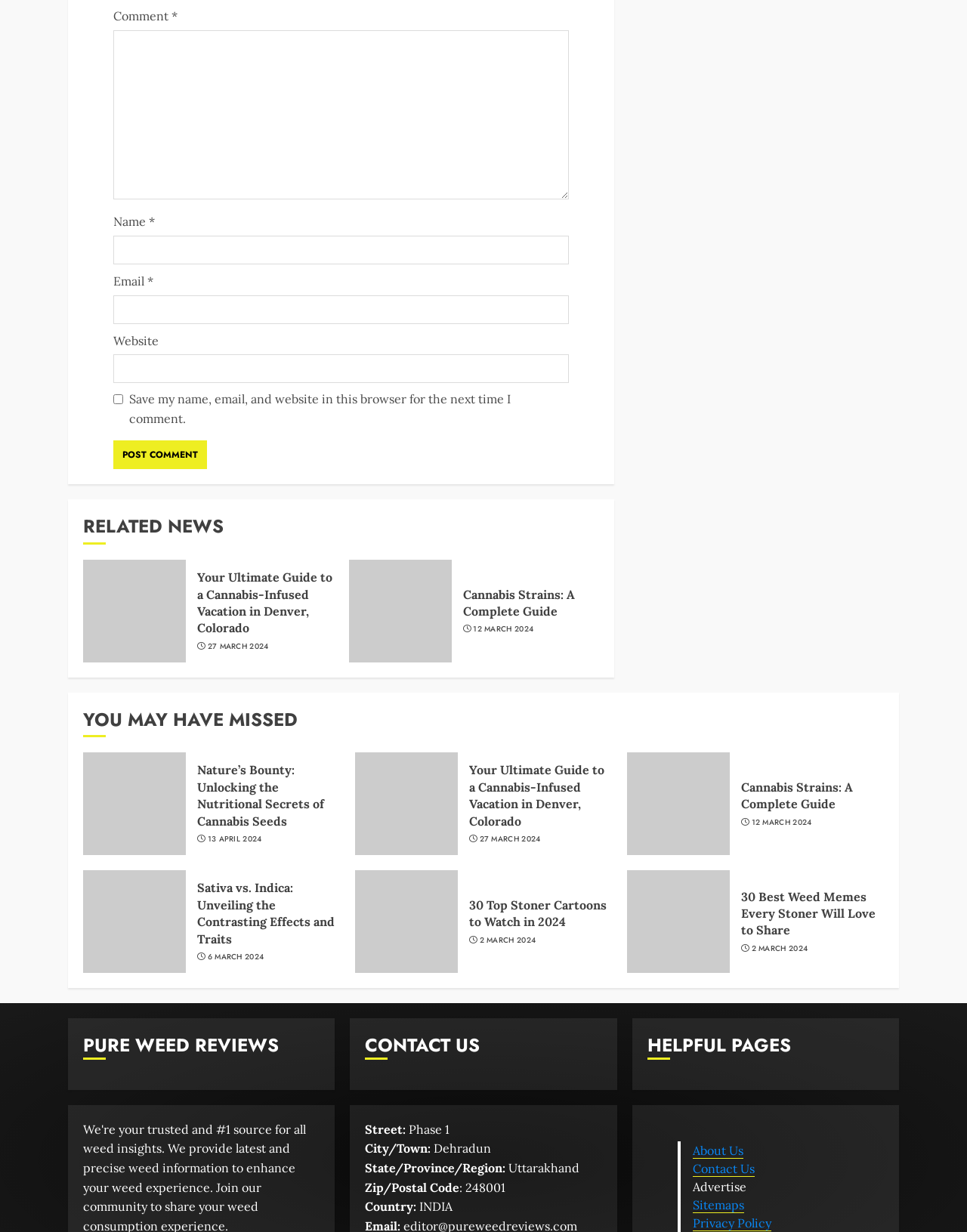Find the bounding box coordinates corresponding to the UI element with the description: "Sitemaps". The coordinates should be formatted as [left, top, right, bottom], with values as floats between 0 and 1.

[0.716, 0.972, 0.769, 0.985]